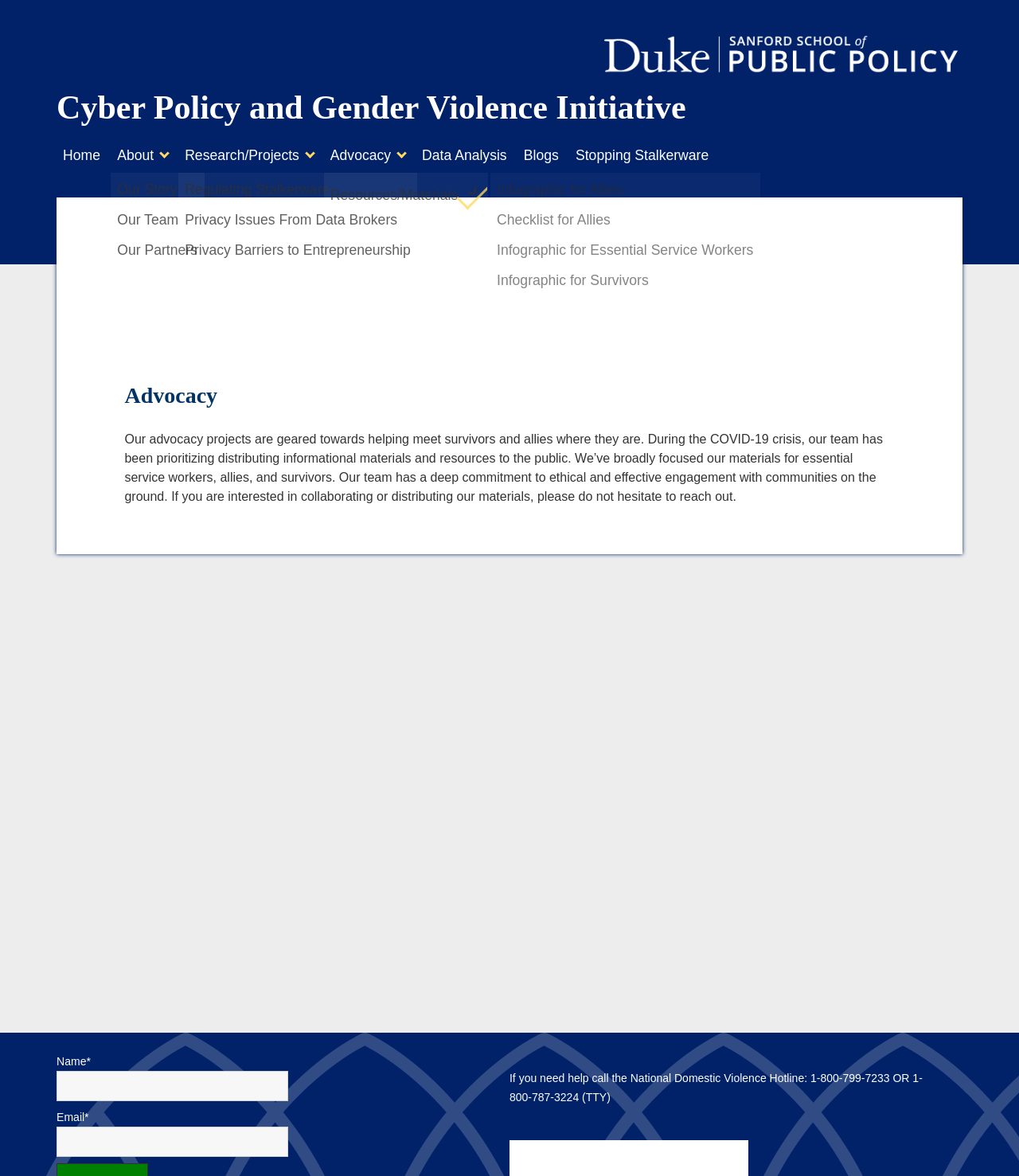Please identify the bounding box coordinates of the clickable area that will allow you to execute the instruction: "Visit the Sanford School Webpage".

[0.593, 0.058, 0.944, 0.07]